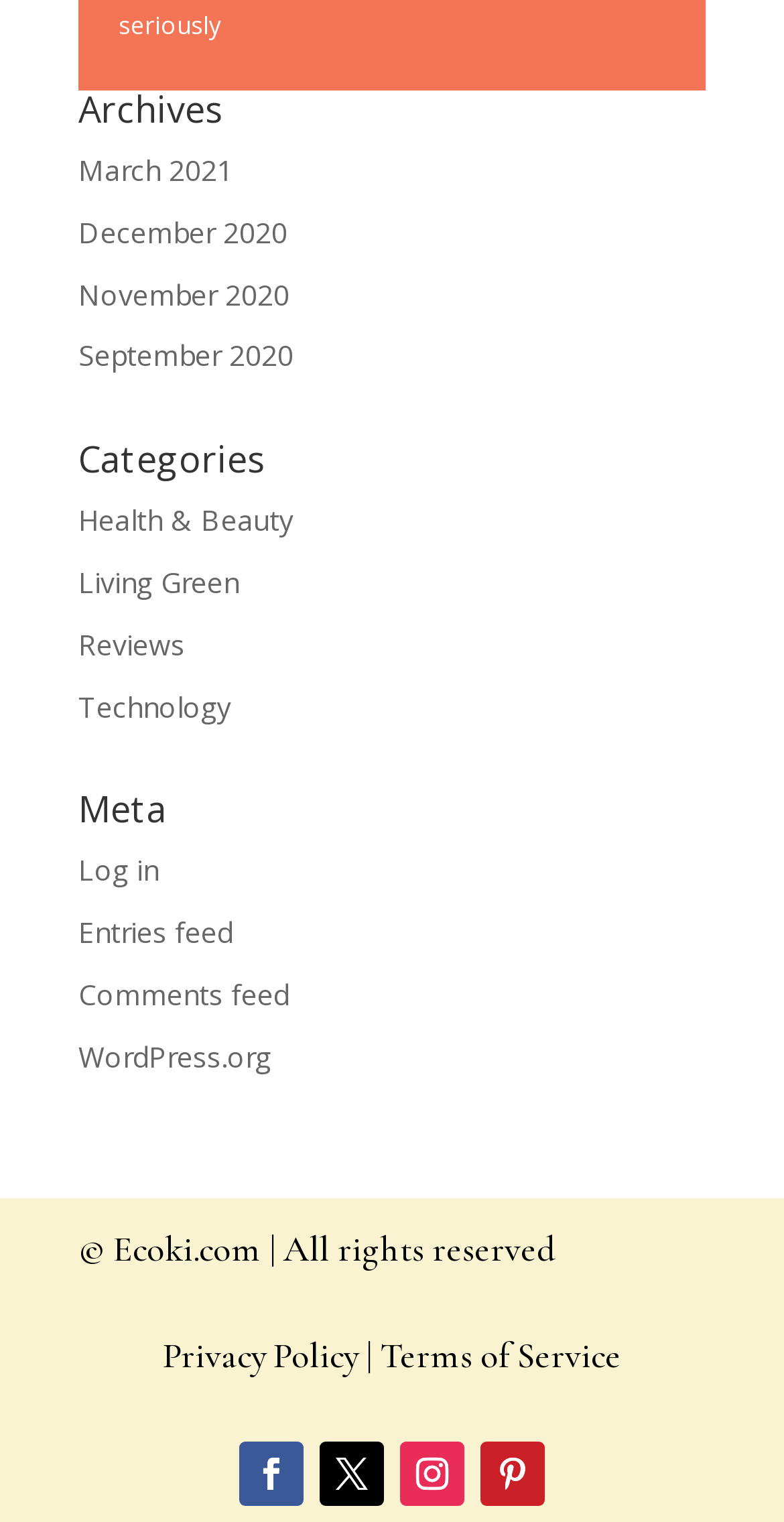Determine the bounding box coordinates of the clickable region to carry out the instruction: "View archives for March 2021".

[0.1, 0.099, 0.297, 0.124]